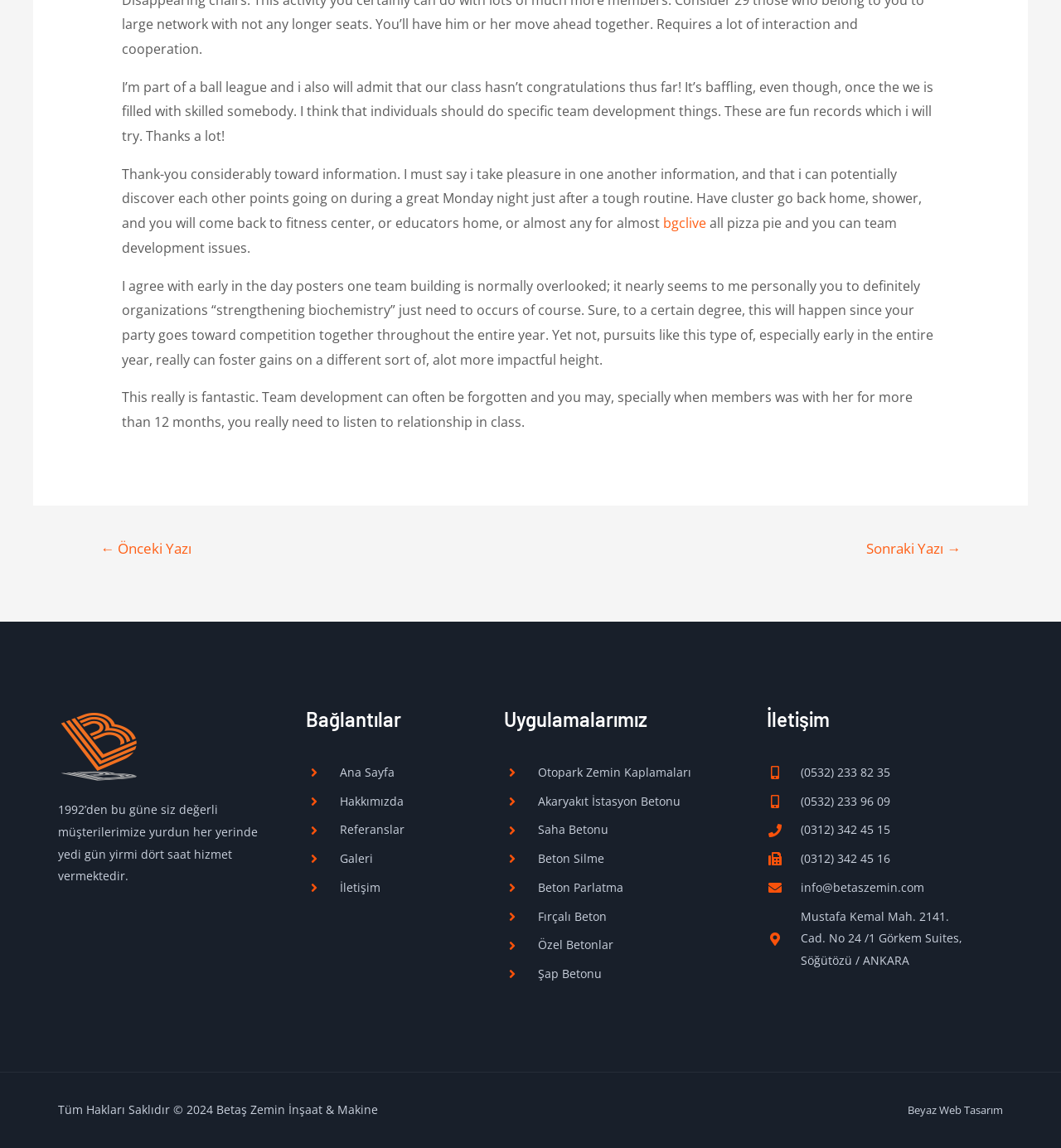Determine the coordinates of the bounding box that should be clicked to complete the instruction: "Click the 'Sonraki Yazı →' link". The coordinates should be represented by four float numbers between 0 and 1: [left, top, right, bottom].

[0.796, 0.465, 0.926, 0.494]